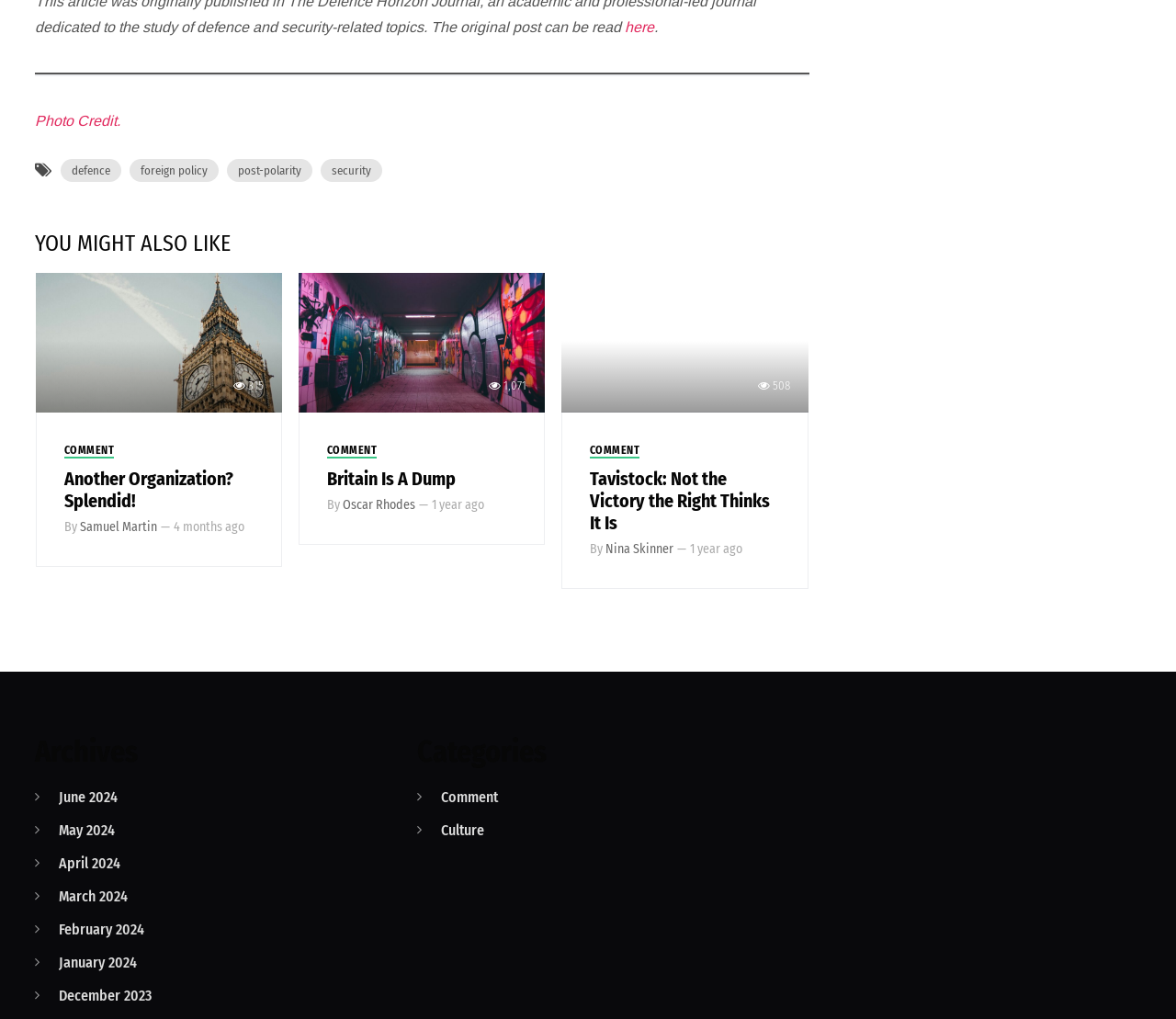Identify the bounding box coordinates of the clickable region required to complete the instruction: "Explore category 'Culture'". The coordinates should be given as four float numbers within the range of 0 and 1, i.e., [left, top, right, bottom].

[0.375, 0.806, 0.411, 0.823]